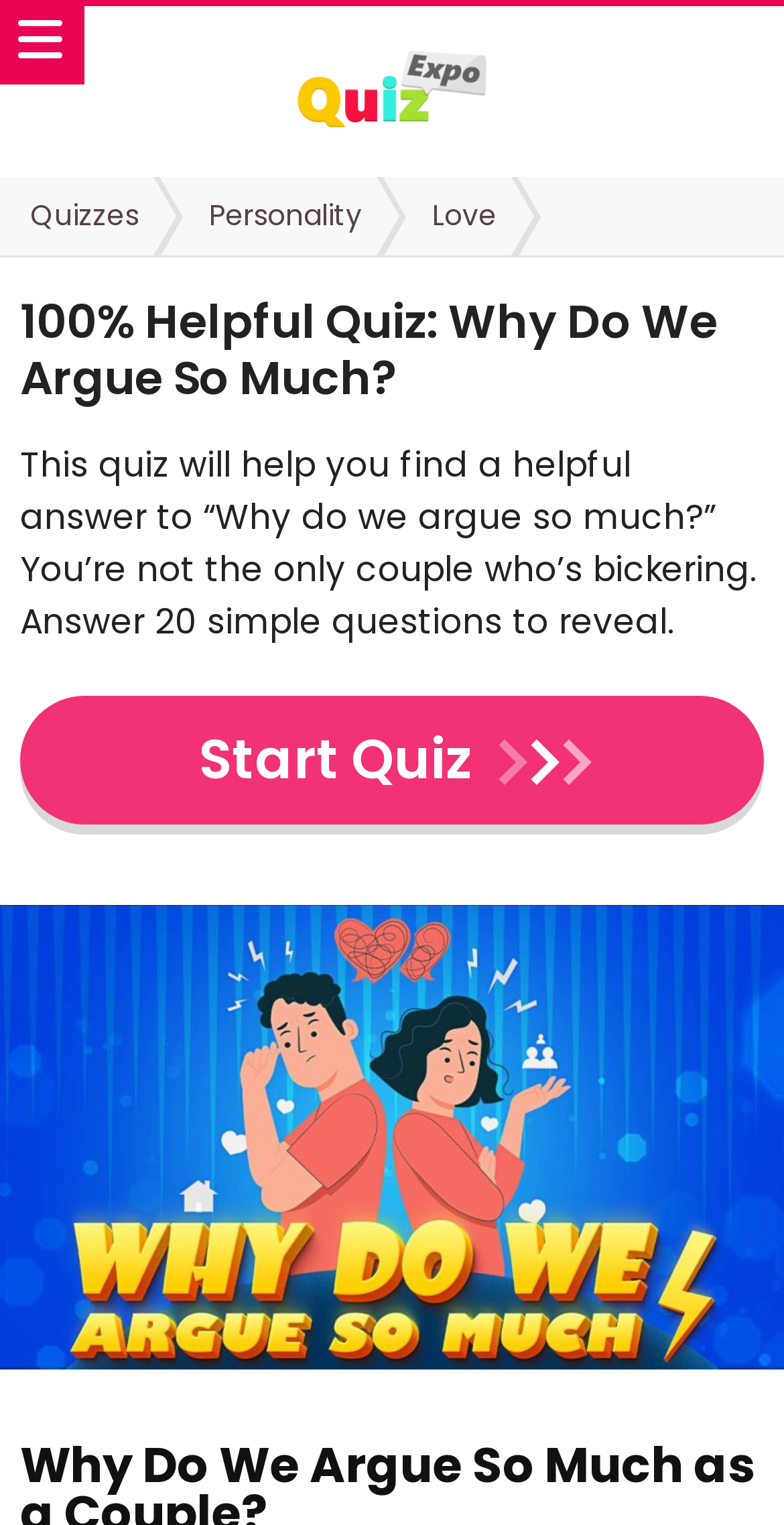Please determine the heading text of this webpage.

100% Helpful Quiz: Why Do We Argue So Much?